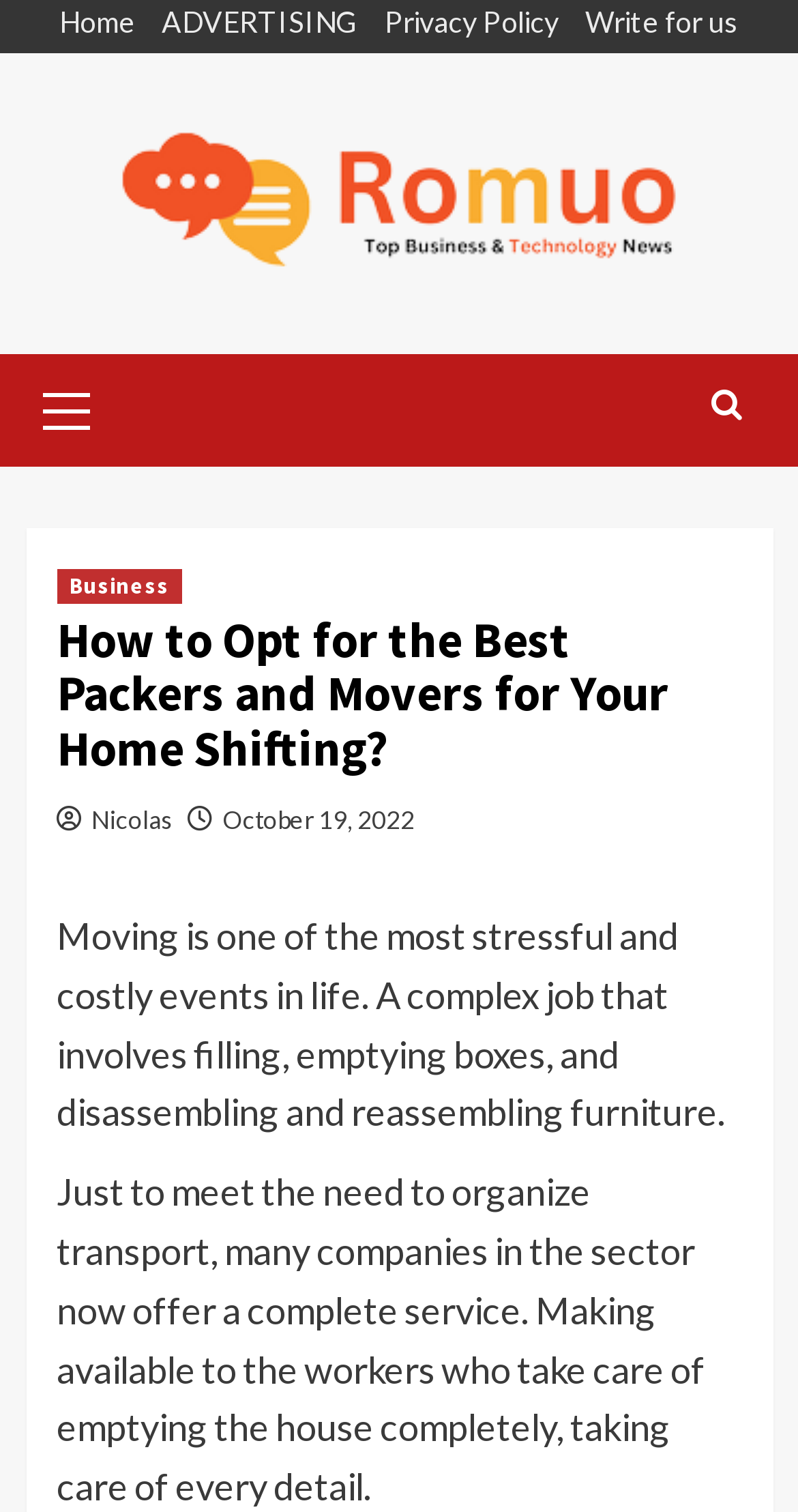Pinpoint the bounding box coordinates of the area that should be clicked to complete the following instruction: "write for us". The coordinates must be given as four float numbers between 0 and 1, i.e., [left, top, right, bottom].

[0.708, 0.001, 0.926, 0.035]